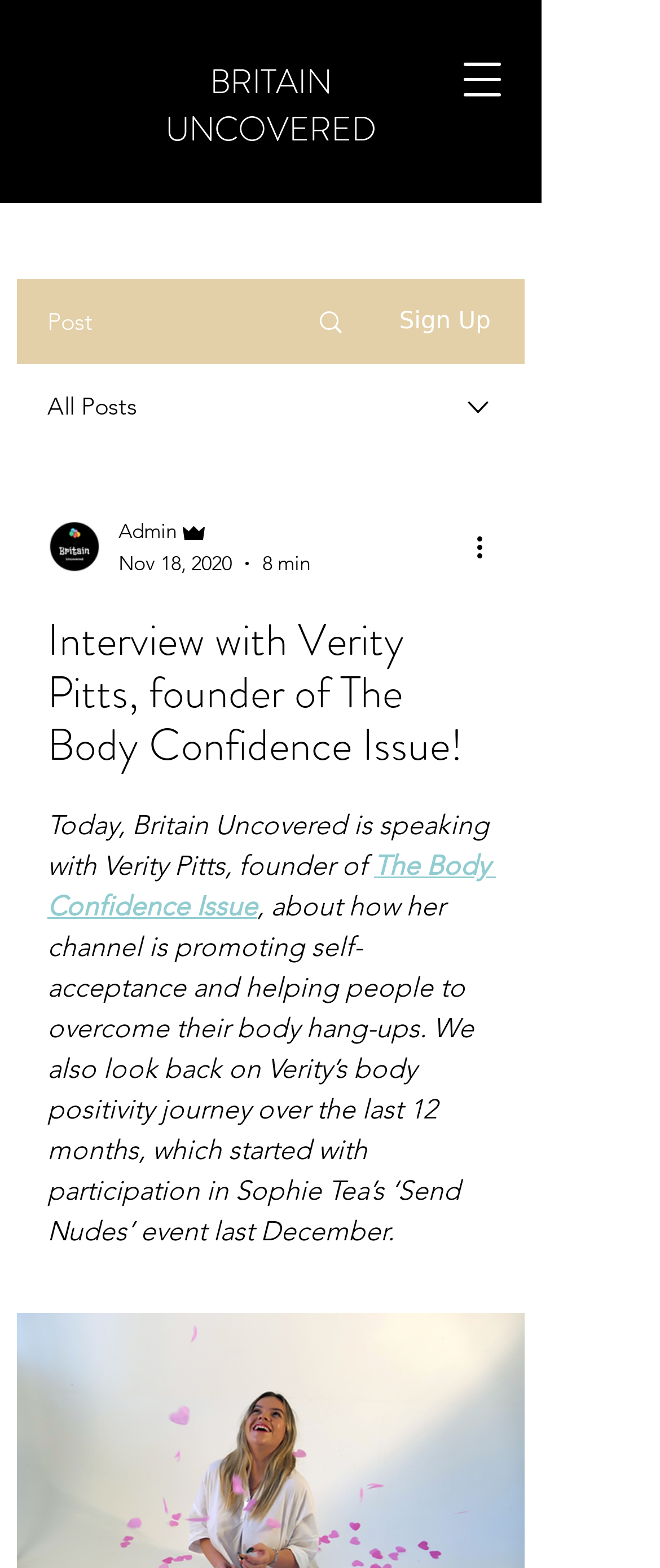Analyze the image and answer the question with as much detail as possible: 
What is the event mentioned in the article?

I found the answer by reading the article content, specifically the sentence 'which started with participation in Sophie Tea’s ‘Send Nudes’ event last December.' which mentions the event 'Send Nudes'.